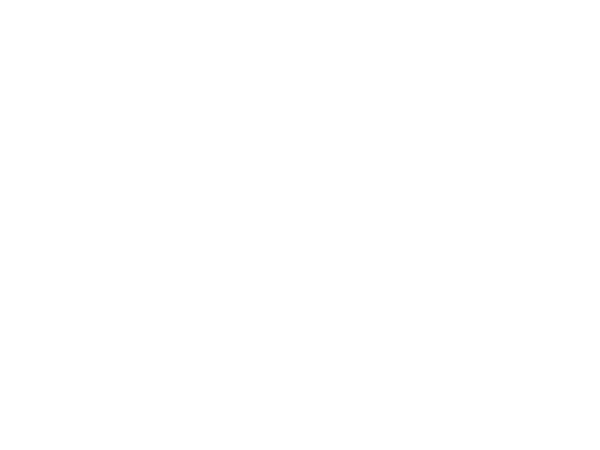Explain the image with as much detail as possible.

The image depicts the Kynance Bay House, a picturesque retreat located in Lizard, Cornwall. Known for its stunning views and coastal charm, the house is surrounded by natural beauty, making it an ideal getaway for nature enthusiasts. The architecture reflects a blend of traditional and contemporary styles, offering both comfort and elegance. Visitors can enjoy key features such as panoramic sea views, a garden or patio area, and proximity to local amenities like pubs and shops, all while having access to modern conveniences like broadband and WiFi. The serene environment is perfect for relaxation and exploration along the beautiful Cornish coastline.